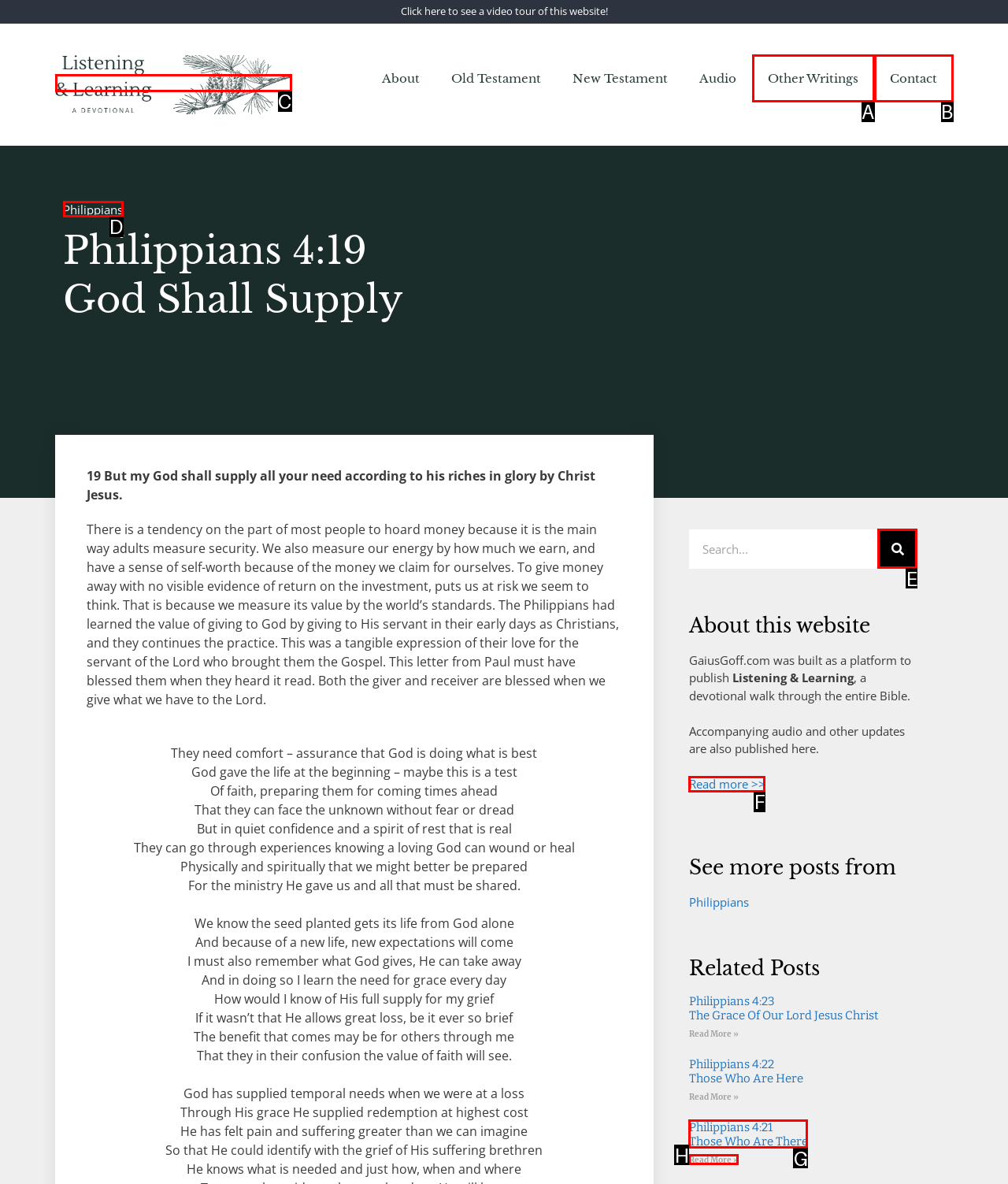Determine which HTML element matches the given description: Read More ». Provide the corresponding option's letter directly.

H